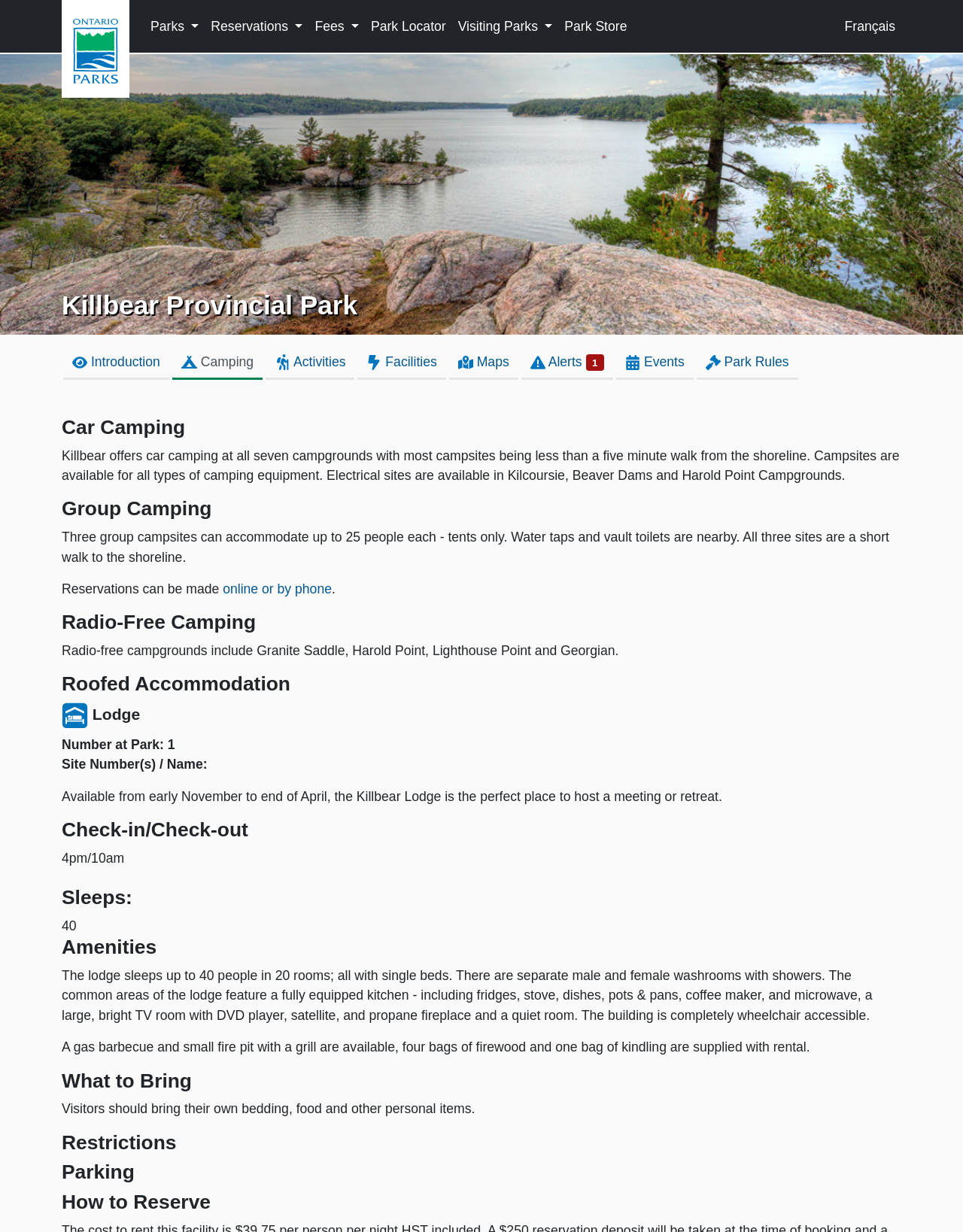Find the bounding box coordinates of the area that needs to be clicked in order to achieve the following instruction: "Read about our history". The coordinates should be specified as four float numbers between 0 and 1, i.e., [left, top, right, bottom].

None